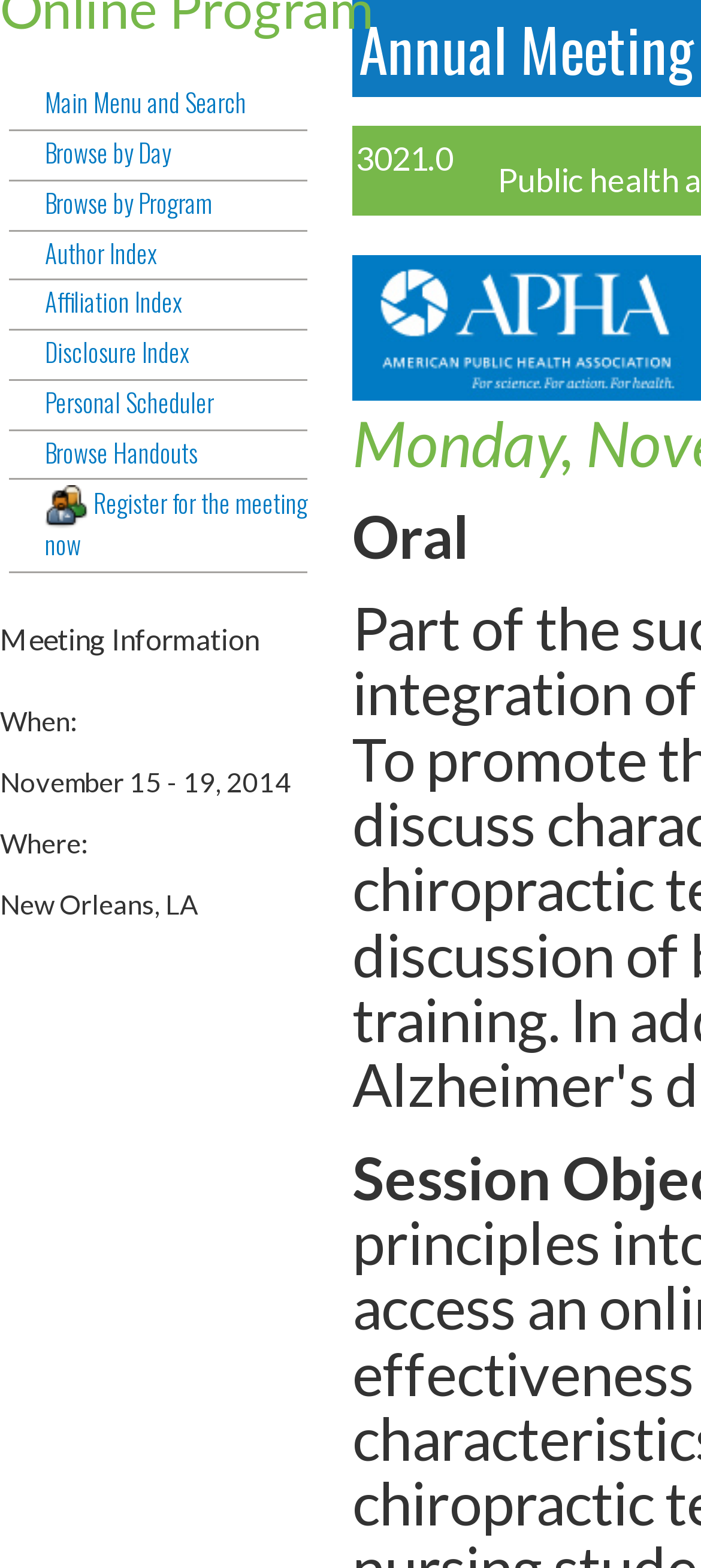Using the webpage screenshot and the element description Register for the meeting now, determine the bounding box coordinates. Specify the coordinates in the format (top-left x, top-left y, bottom-right x, bottom-right y) with values ranging from 0 to 1.

[0.013, 0.31, 0.438, 0.366]